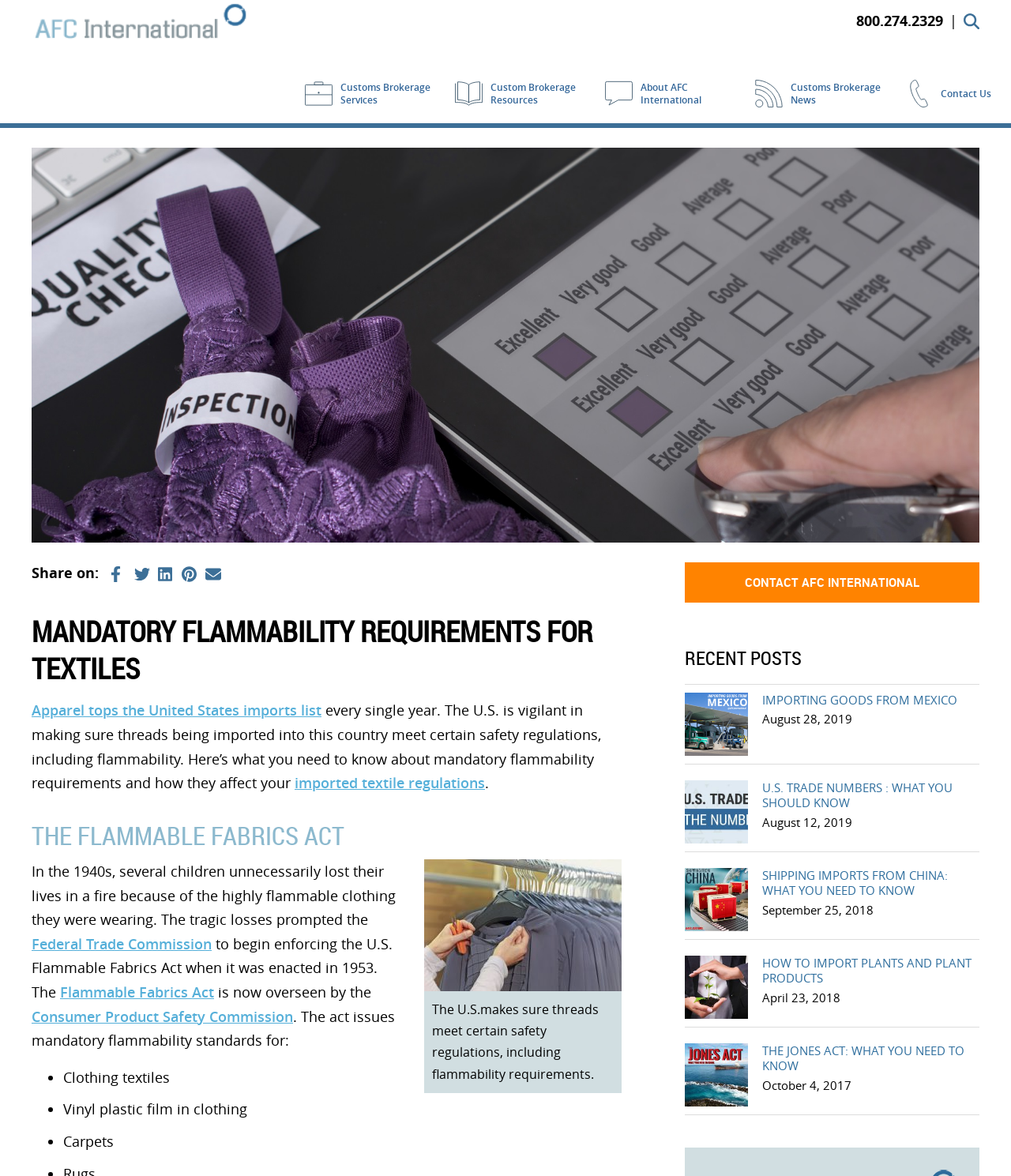What is the purpose of the Flammable Fabrics Act?
Refer to the image and provide a thorough answer to the question.

The Flammable Fabrics Act was enacted to ensure safety regulations, specifically to prevent fires caused by flammable clothing, as mentioned in the sentence 'The tragic losses prompted the Federal Trade Commission to begin enforcing the U.S. Flammable Fabrics Act when it was enacted in 1953'.